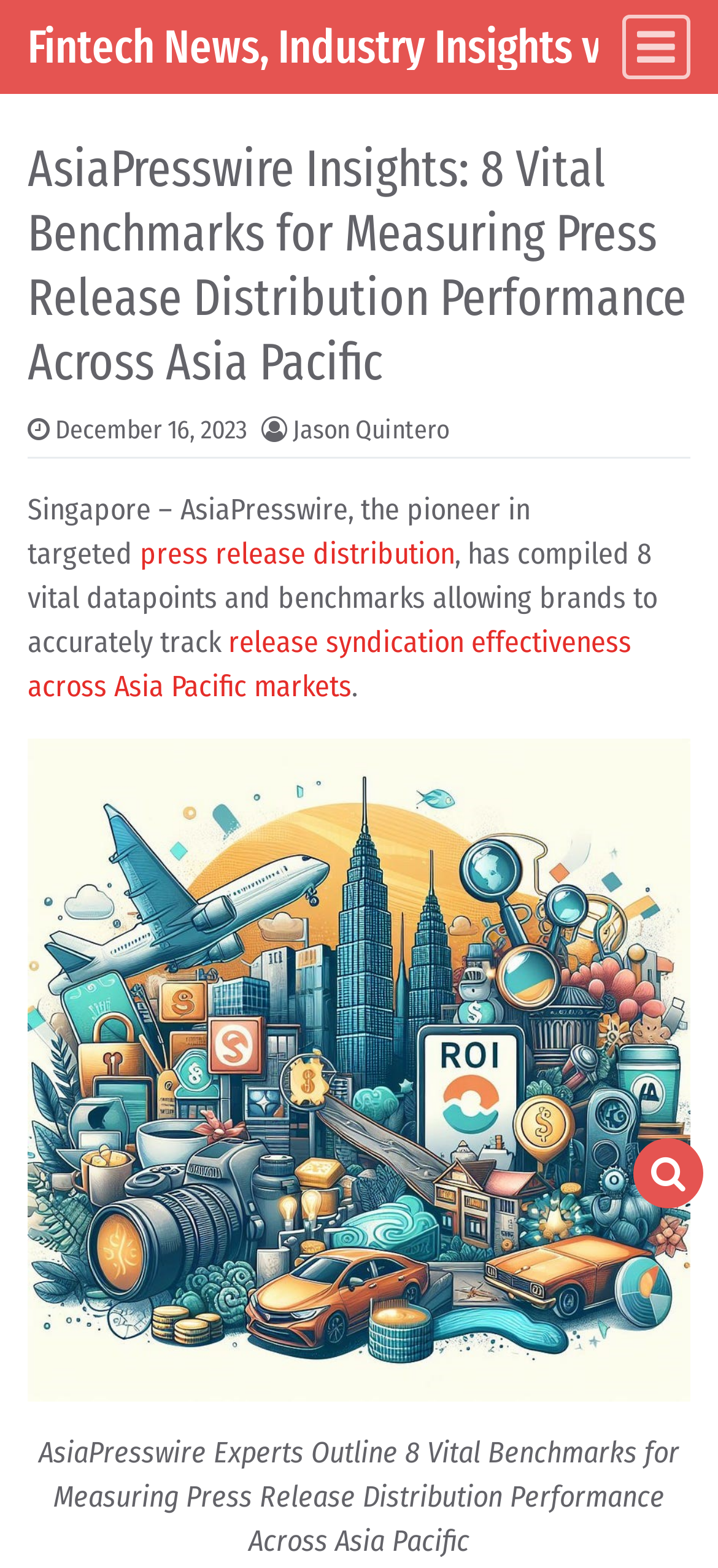Who is the author of the press release?
We need a detailed and meticulous answer to the question.

I found the author's name by looking at the link element with the text 'Jason Quintero' which is located below the main heading and next to the date of the press release.